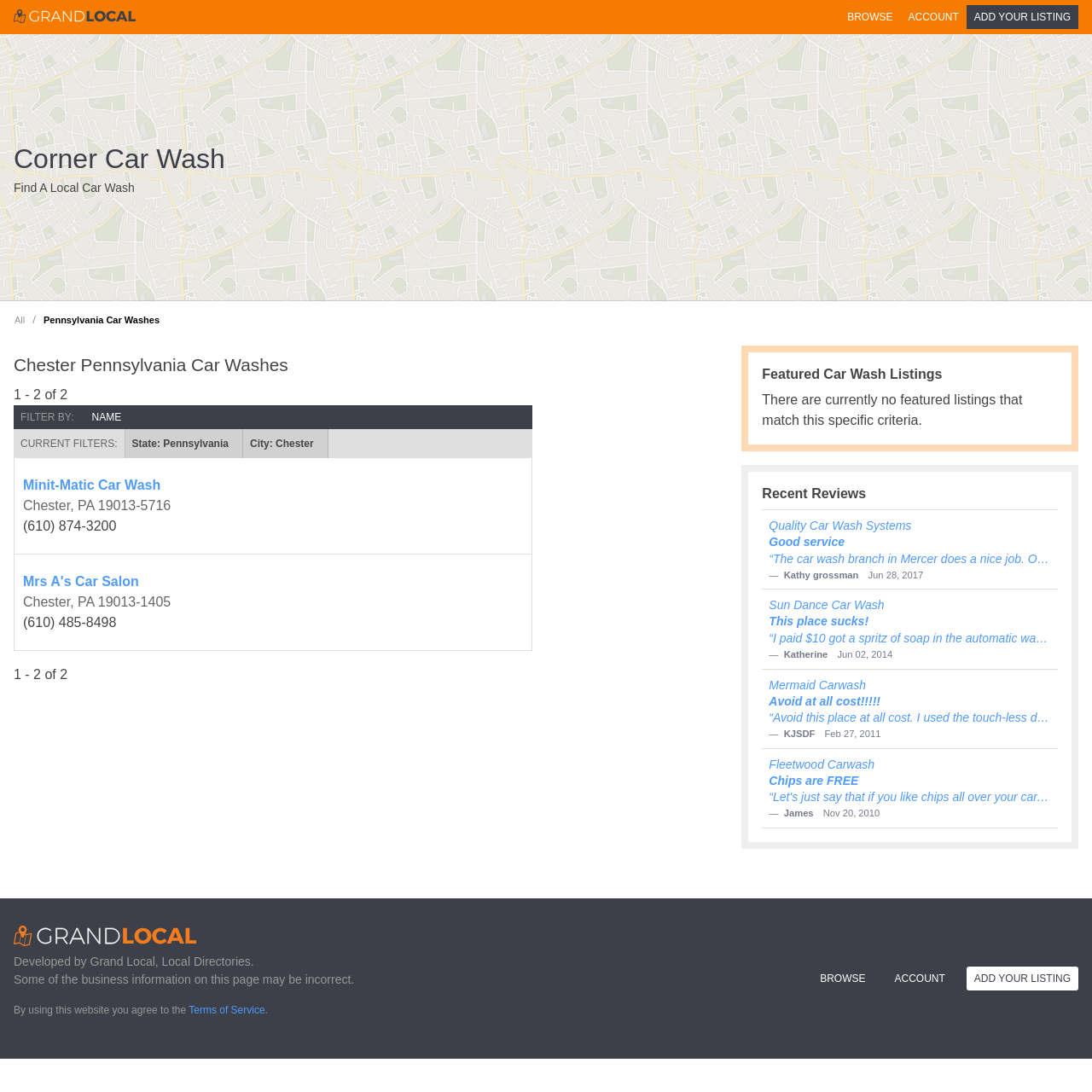What is the filter criterion currently applied to the car wash listings?
Please provide a comprehensive answer based on the details in the screenshot.

The webpage displays a filter criterion section, which shows that the current filters applied to the car wash listings are 'State: Pennsylvania' and 'City: Chester', indicating that only car washes in Chester, Pennsylvania are being displayed.